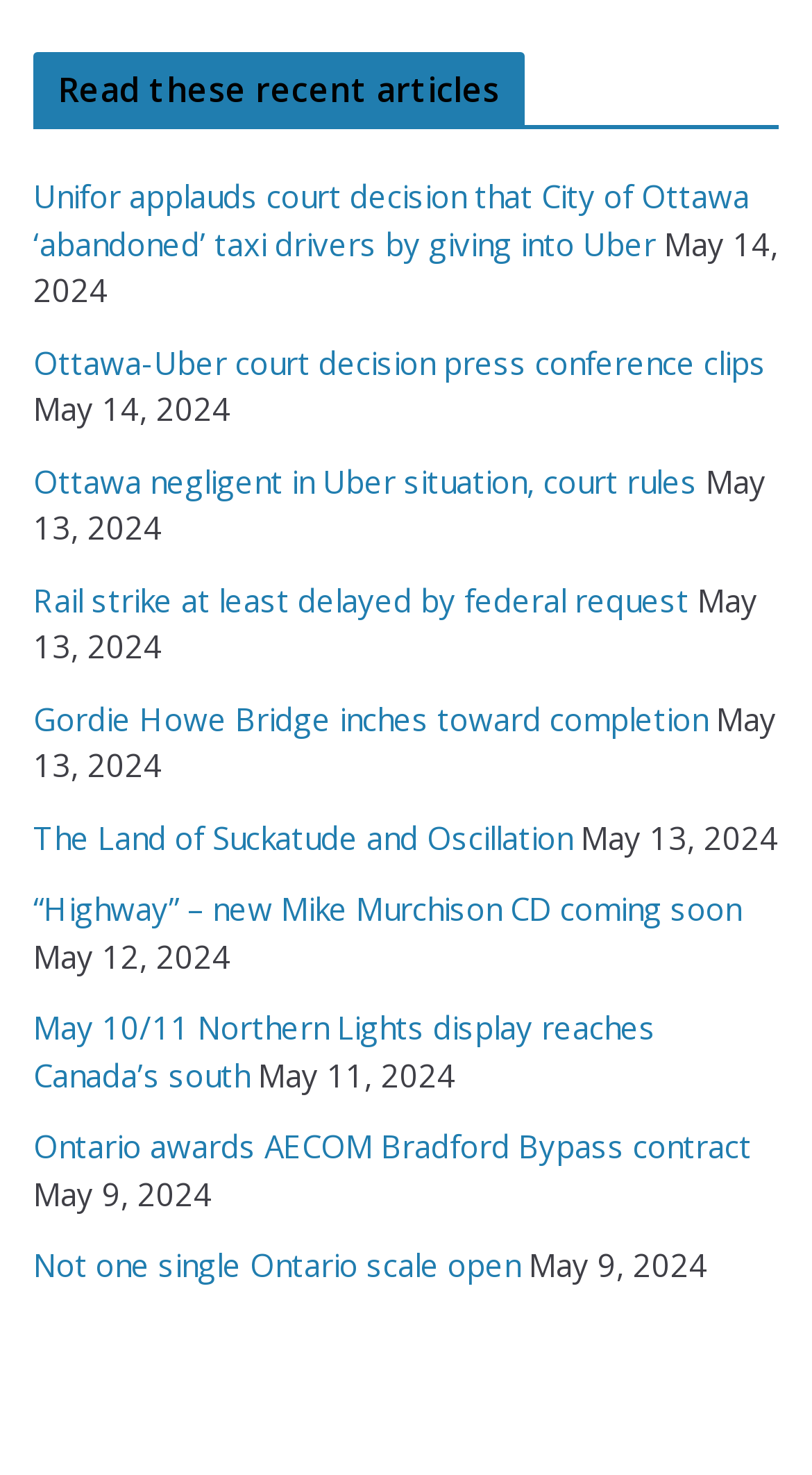Please determine the bounding box coordinates of the section I need to click to accomplish this instruction: "Watch the Ottawa-Uber court decision press conference clips".

[0.041, 0.231, 0.944, 0.259]